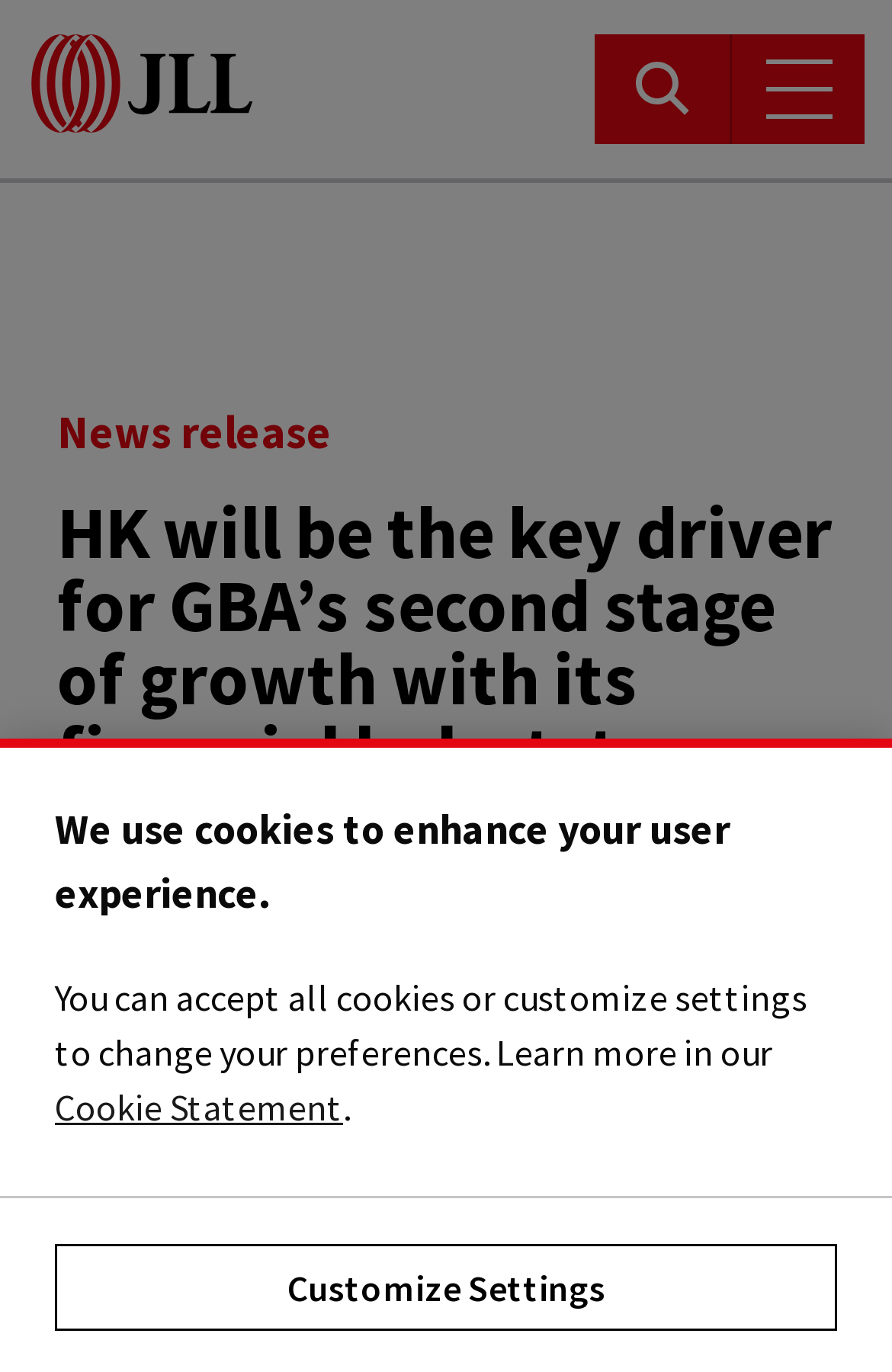What is the location mentioned in the webpage?
Please answer using one word or phrase, based on the screenshot.

Macau SAR, China